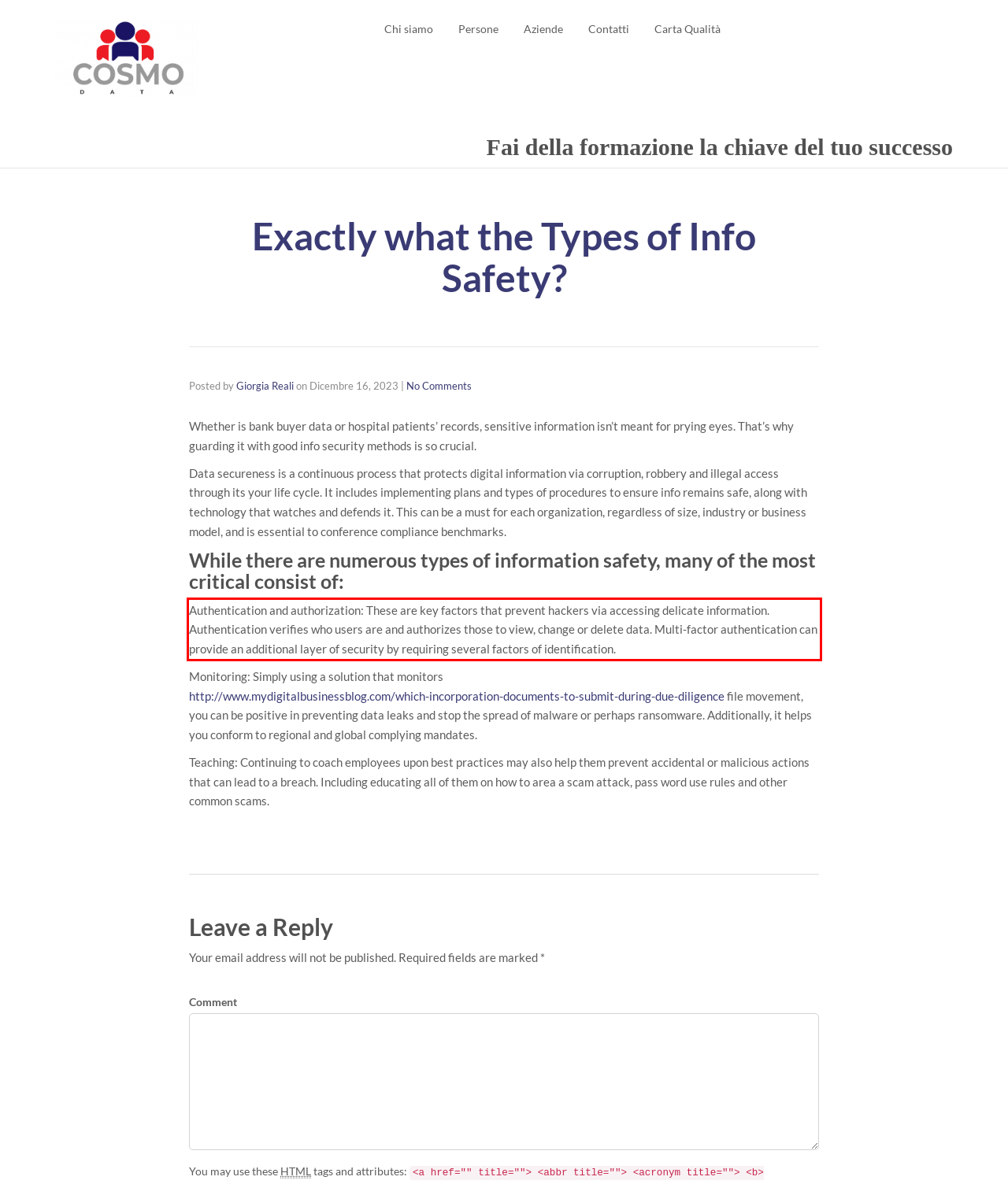Please look at the screenshot provided and find the red bounding box. Extract the text content contained within this bounding box.

Authentication and authorization: These are key factors that prevent hackers via accessing delicate information. Authentication verifies who users are and authorizes those to view, change or delete data. Multi-factor authentication can provide an additional layer of security by requiring several factors of identification.